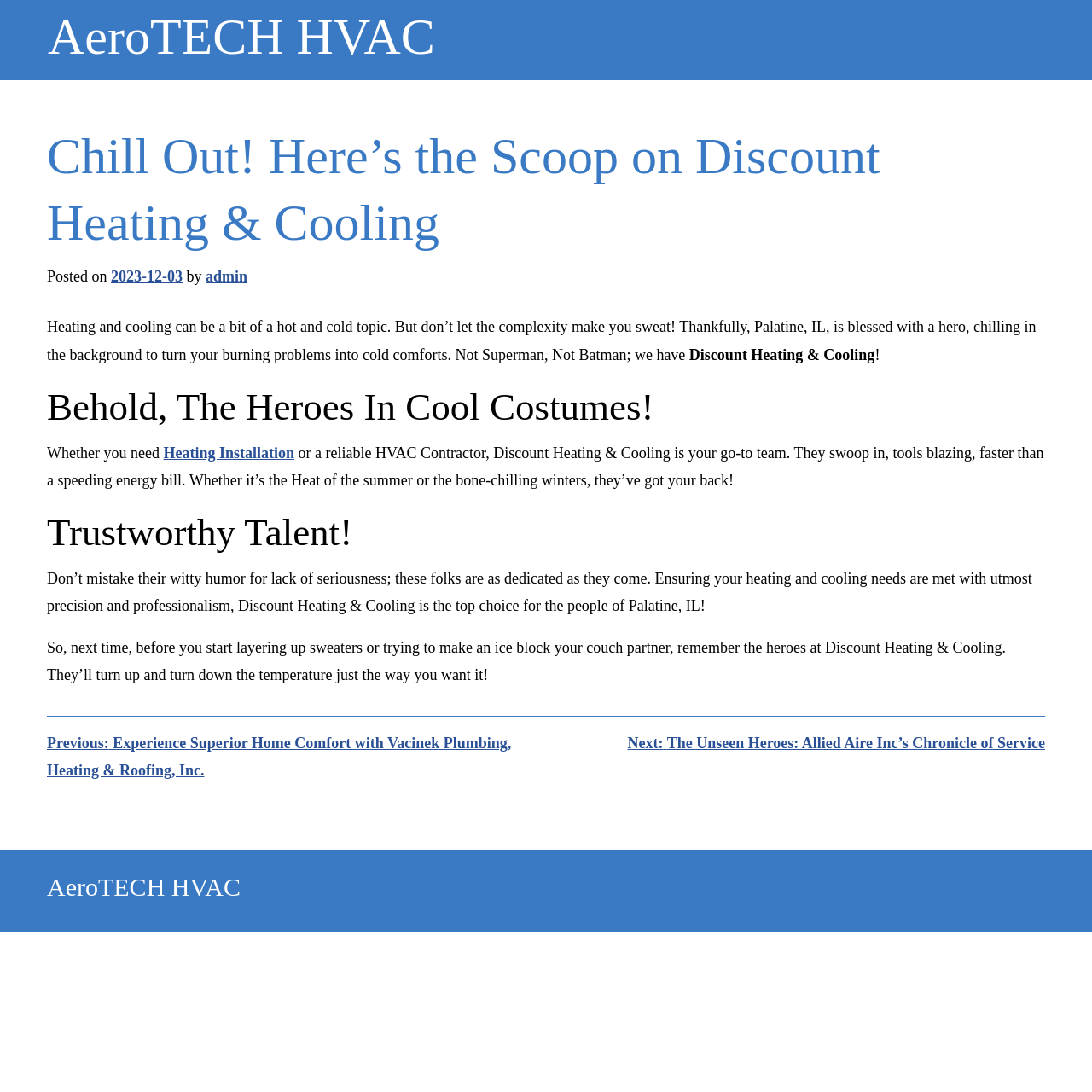What is the name of the HVAC company?
Please respond to the question thoroughly and include all relevant details.

The name of the HVAC company can be found in the article section, where it is mentioned as 'Discount Heating & Cooling' in the text 'Heating and cooling can be a bit of a hot and cold topic. But don’t let the complexity make you sweat! Thankfully, Palatine, IL, is blessed with a hero, chilling in the background to turn your burning problems into cold comforts. Not Superman, Not Batman; we have Discount Heating & Cooling.'